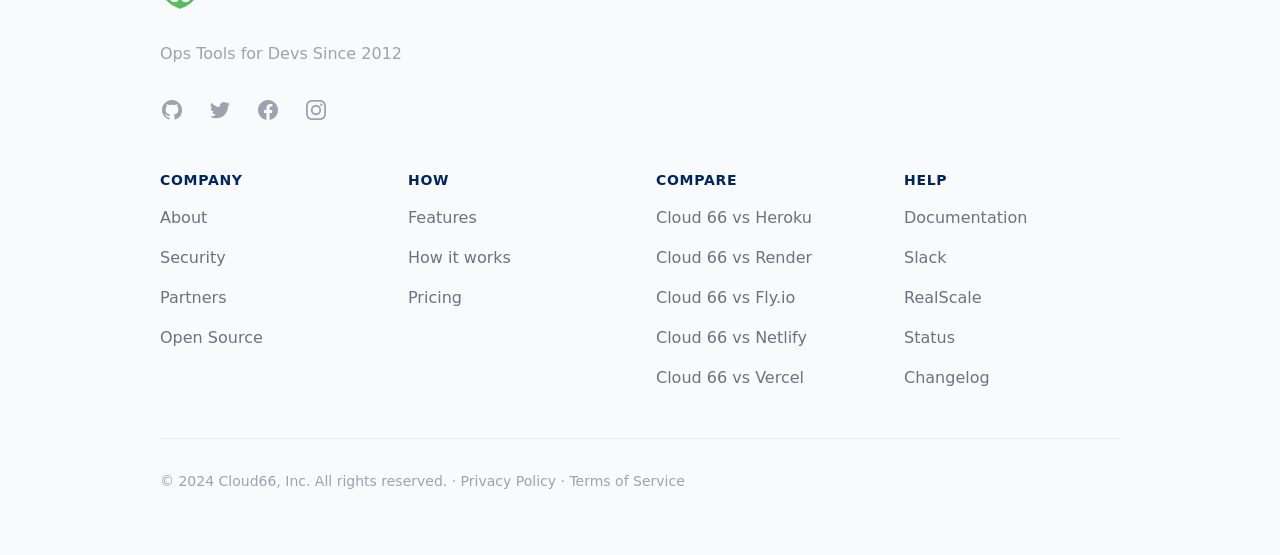Provide the bounding box coordinates of the HTML element this sentence describes: "Privacy Policy".

[0.36, 0.852, 0.434, 0.881]